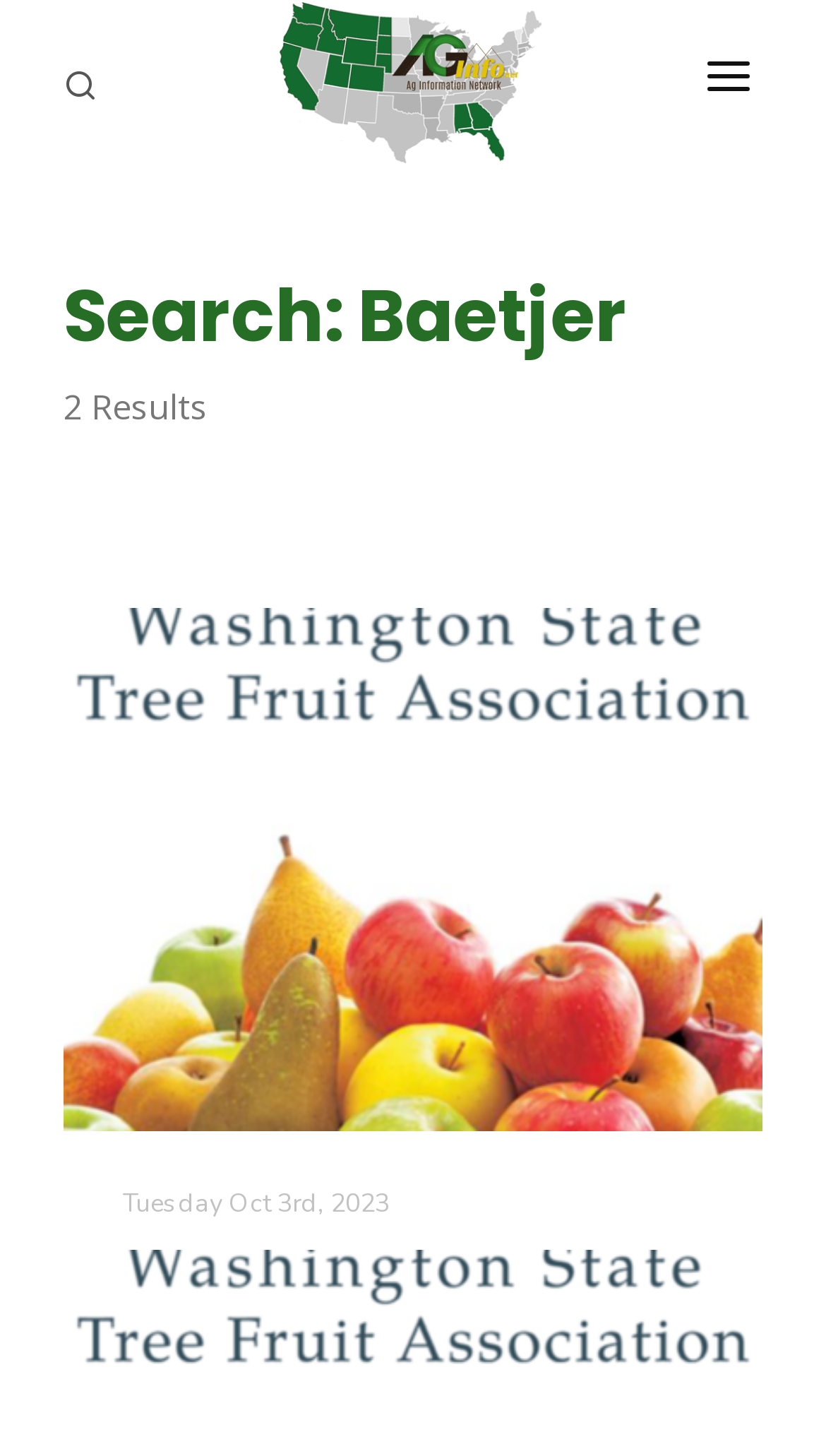Find the bounding box coordinates for the area you need to click to carry out the instruction: "Contact us". The coordinates should be four float numbers between 0 and 1, indicated as [left, top, right, bottom].

[0.195, 0.306, 0.805, 0.364]